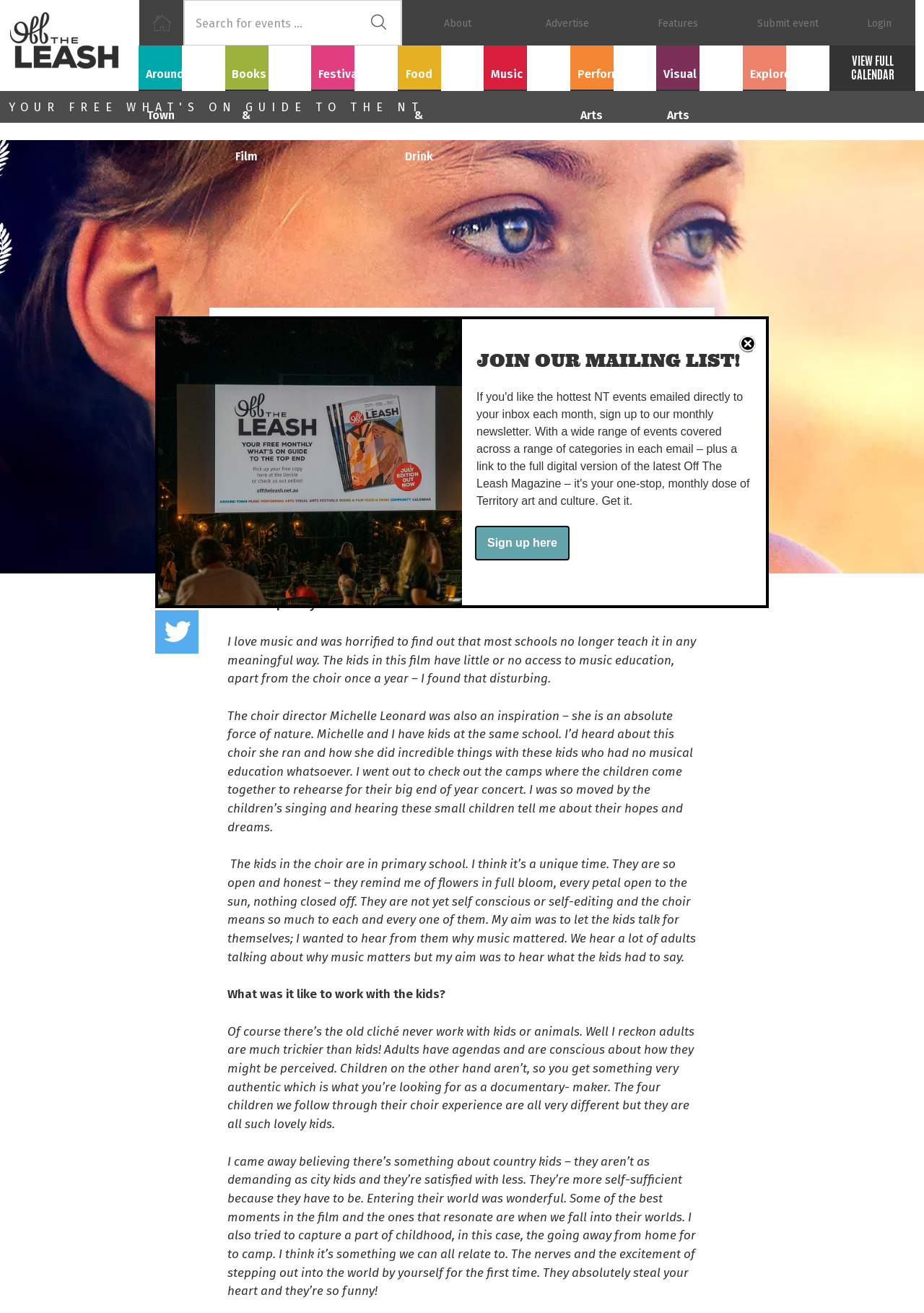How many links are present in the top navigation bar?
Please provide a single word or phrase answer based on the image.

9